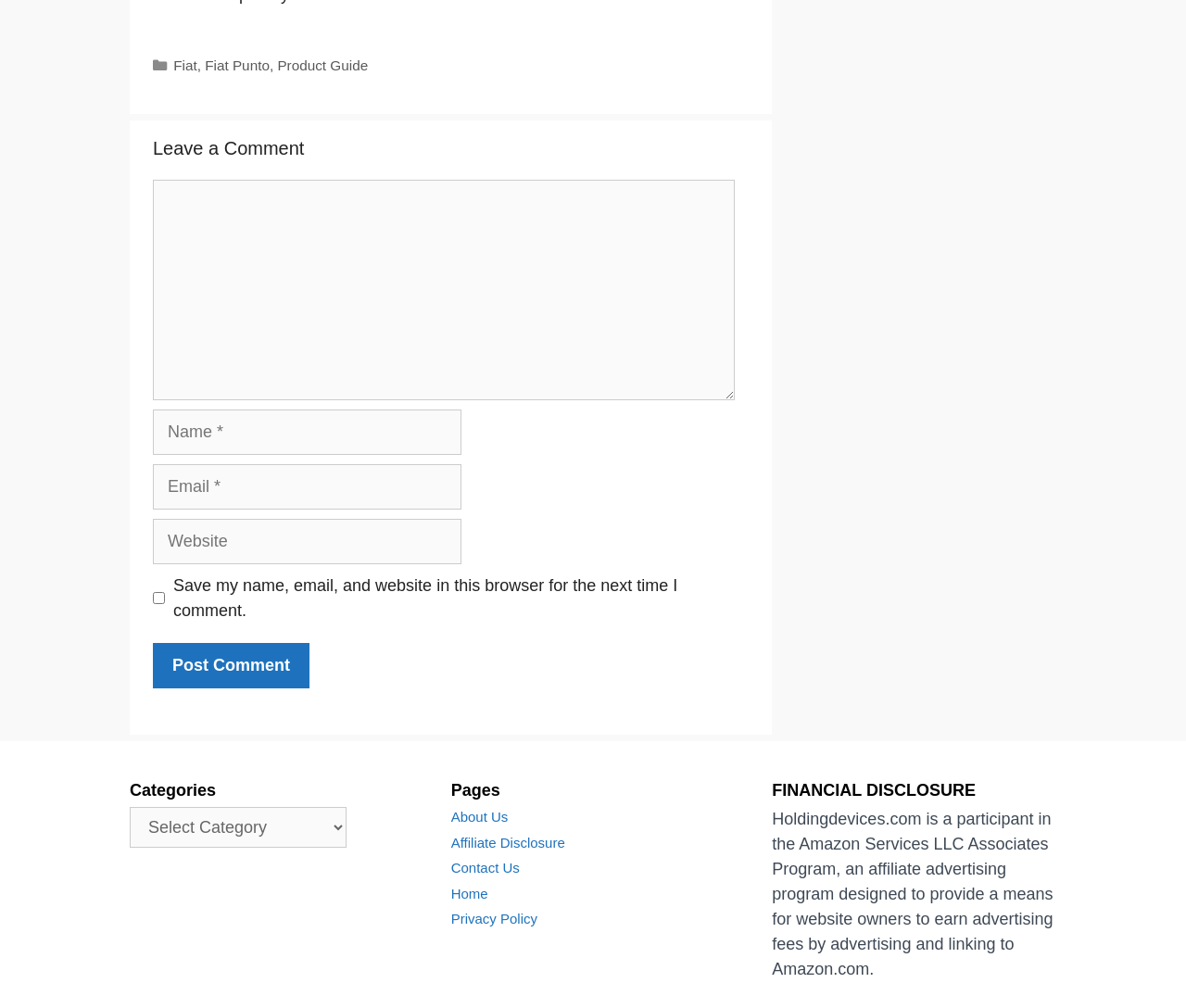What is the affiliate program mentioned in the financial disclosure?
Use the information from the screenshot to give a comprehensive response to the question.

The financial disclosure section mentions that the website is a participant in the Amazon Services LLC Associates Program, which is an affiliate advertising program designed to provide a means for website owners to earn advertising fees.